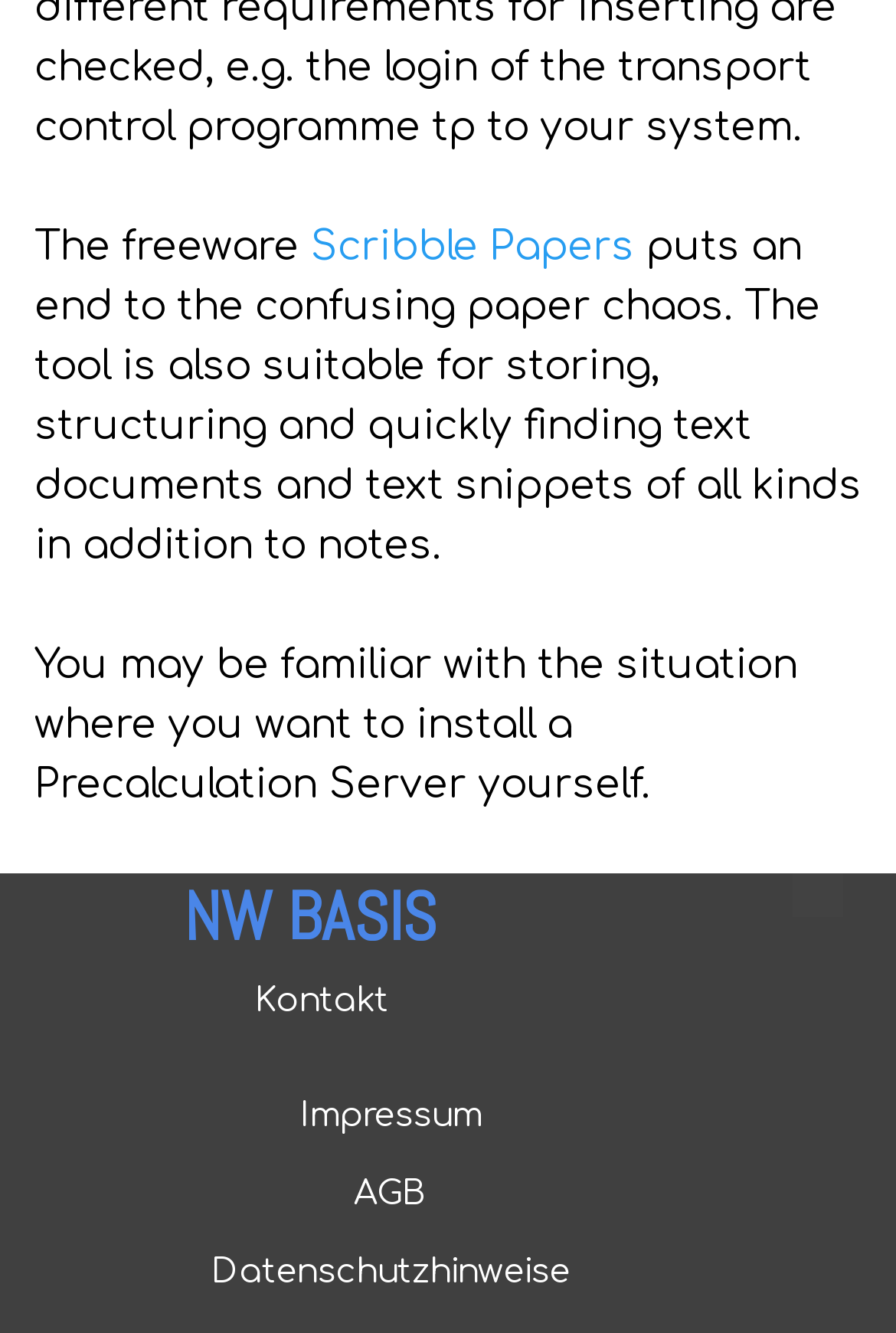Provide your answer to the question using just one word or phrase: What is the topic of the text snippet below the header?

Installing a Precalculation Server